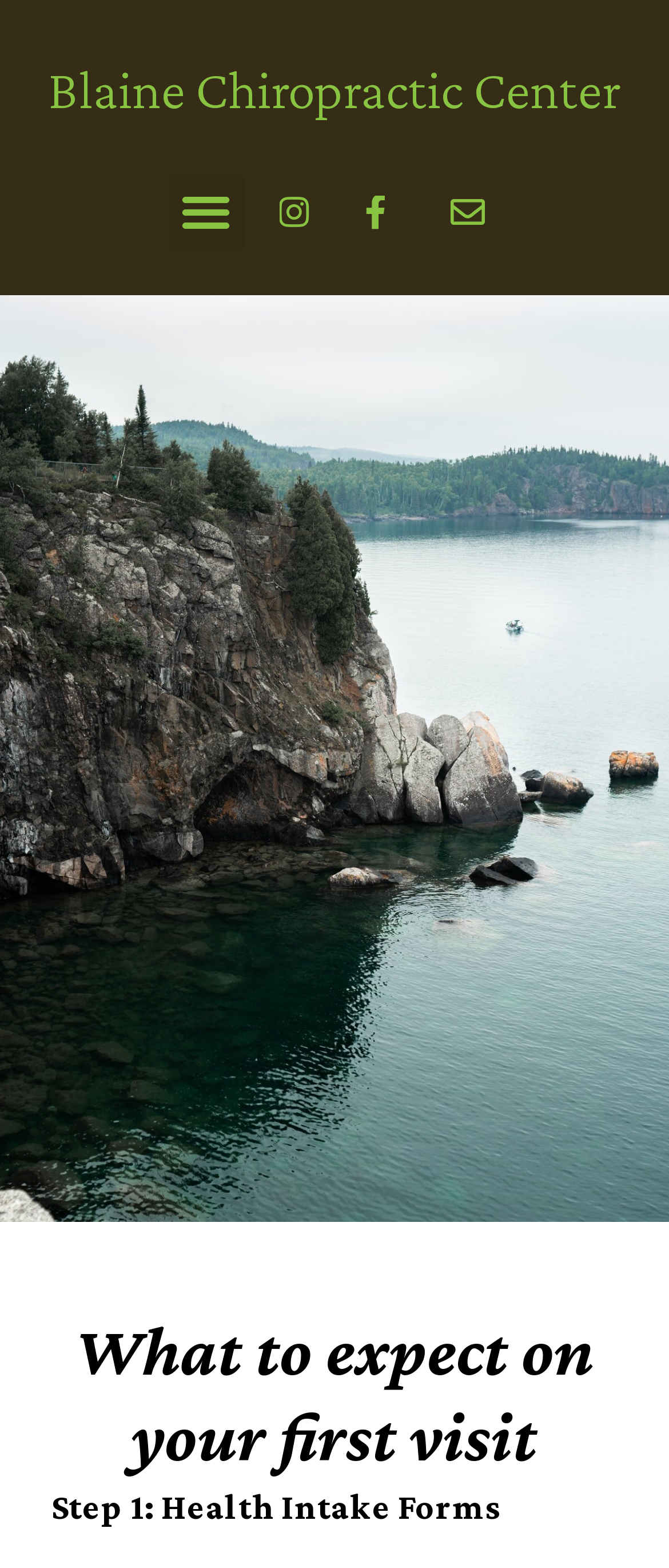What is the topic of the main content?
From the details in the image, provide a complete and detailed answer to the question.

I determined the topic of the main content by looking at the heading 'What to expect on your first visit' and the subsequent static text, which suggests that the main content is about what to expect on the first visit.